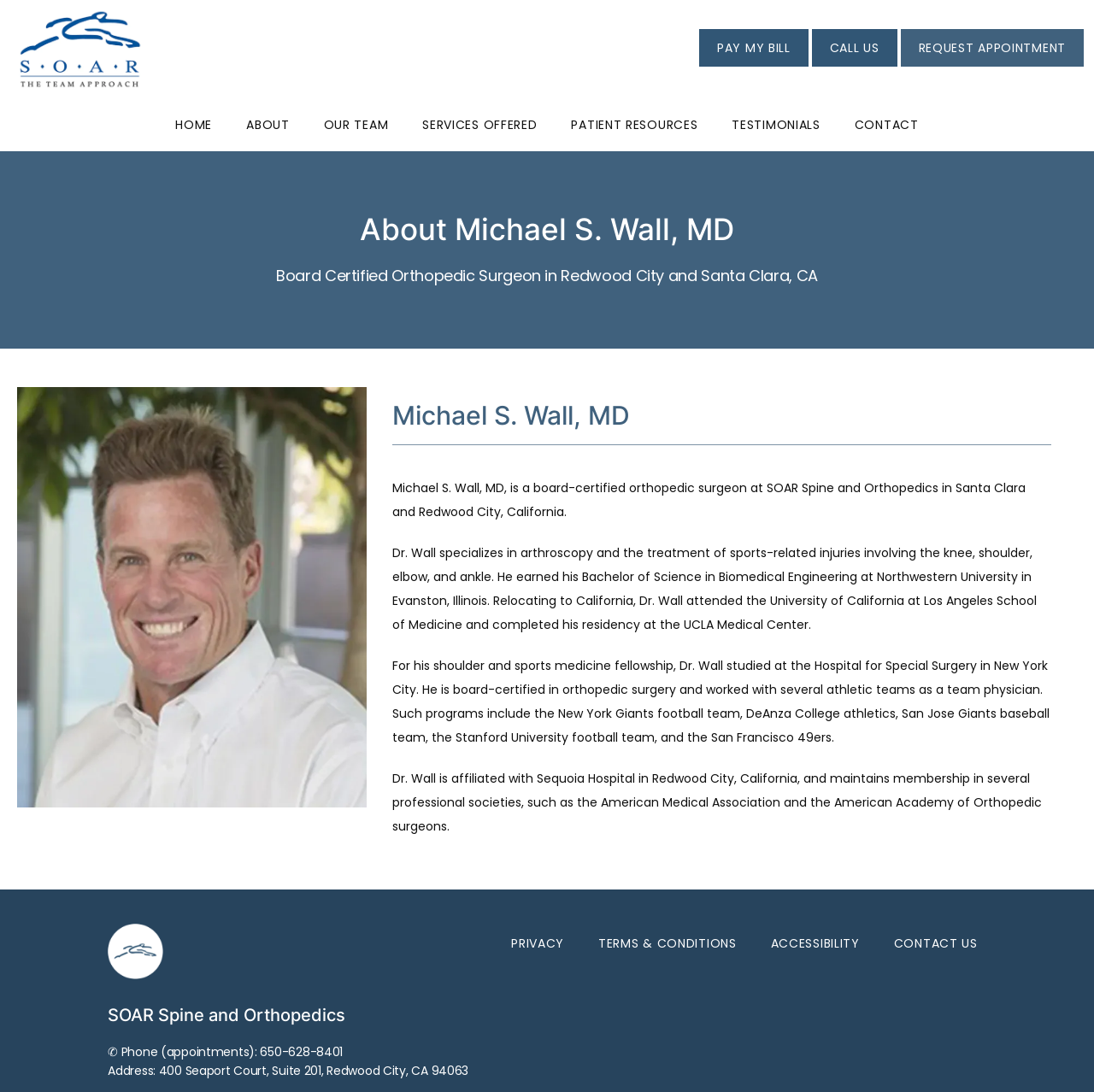Determine the bounding box coordinates for the area that needs to be clicked to fulfill this task: "Call the office". The coordinates must be given as four float numbers between 0 and 1, i.e., [left, top, right, bottom].

[0.74, 0.025, 0.822, 0.065]